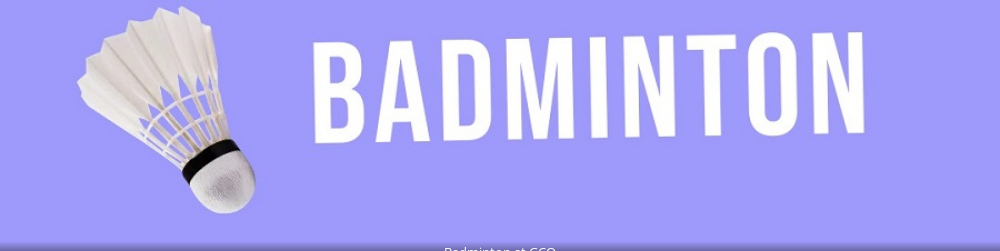Craft a descriptive caption that covers all aspects of the image.

The image features a badminton shuttlecock positioned prominently against a vibrant purple background, showcasing the text "BADMINTON" in bold, white typography. This visual representation is likely associated with the Gujarati Community of Queensland Inc's badminton activities, which emphasize social engagement and friendly competitions. Below the shuttlecock is the caption "Registration of 2023," indicating ongoing or upcoming events related to badminton within the community.